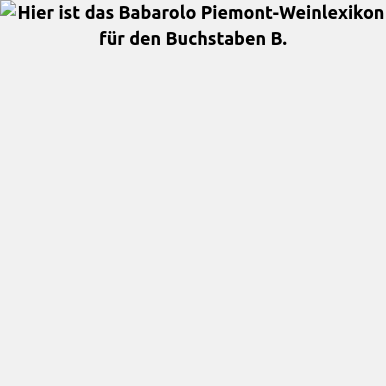Please answer the following question using a single word or phrase: What letter is the wine lexicon section focused on?

B